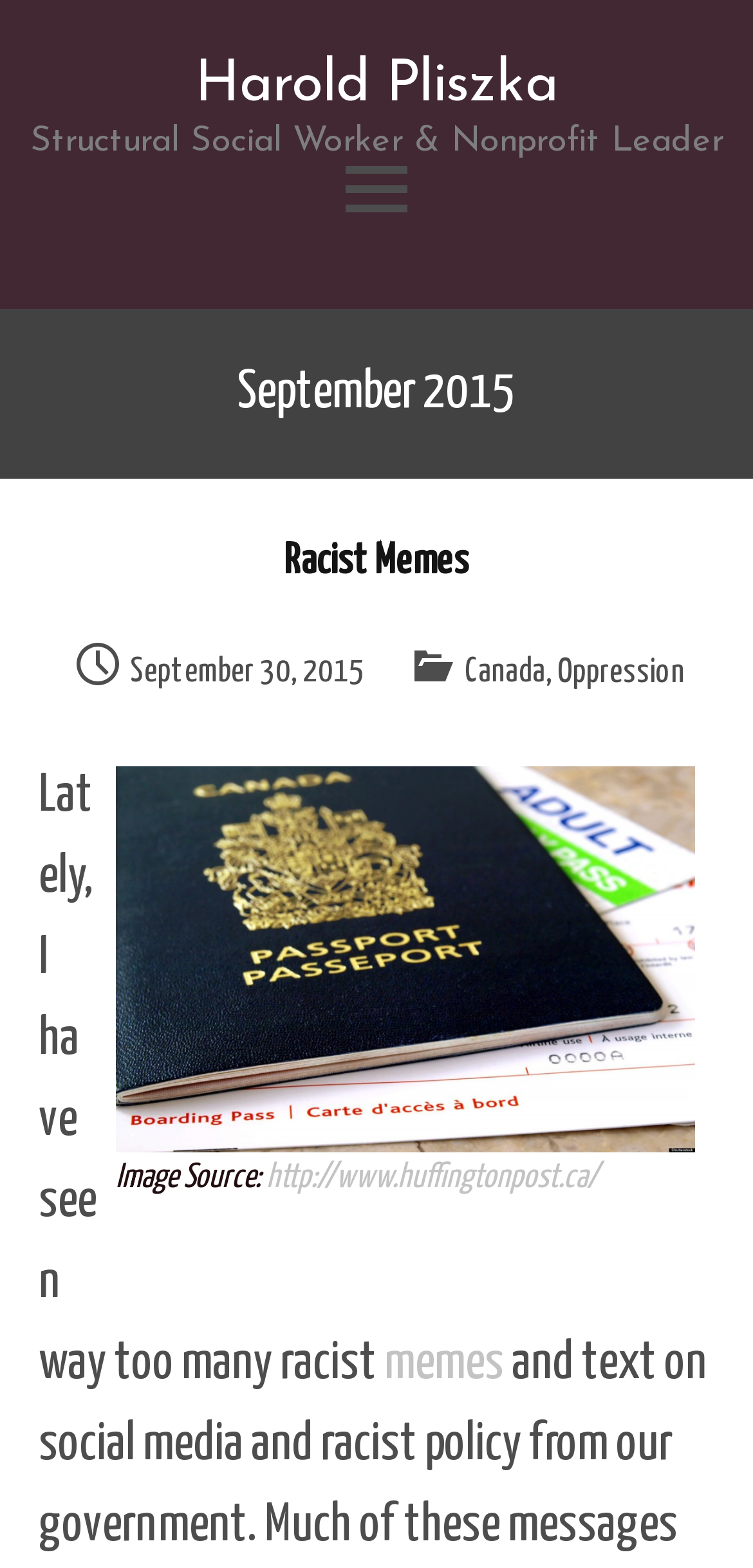What is the date of the post?
Provide a short answer using one word or a brief phrase based on the image.

September 30, 2015